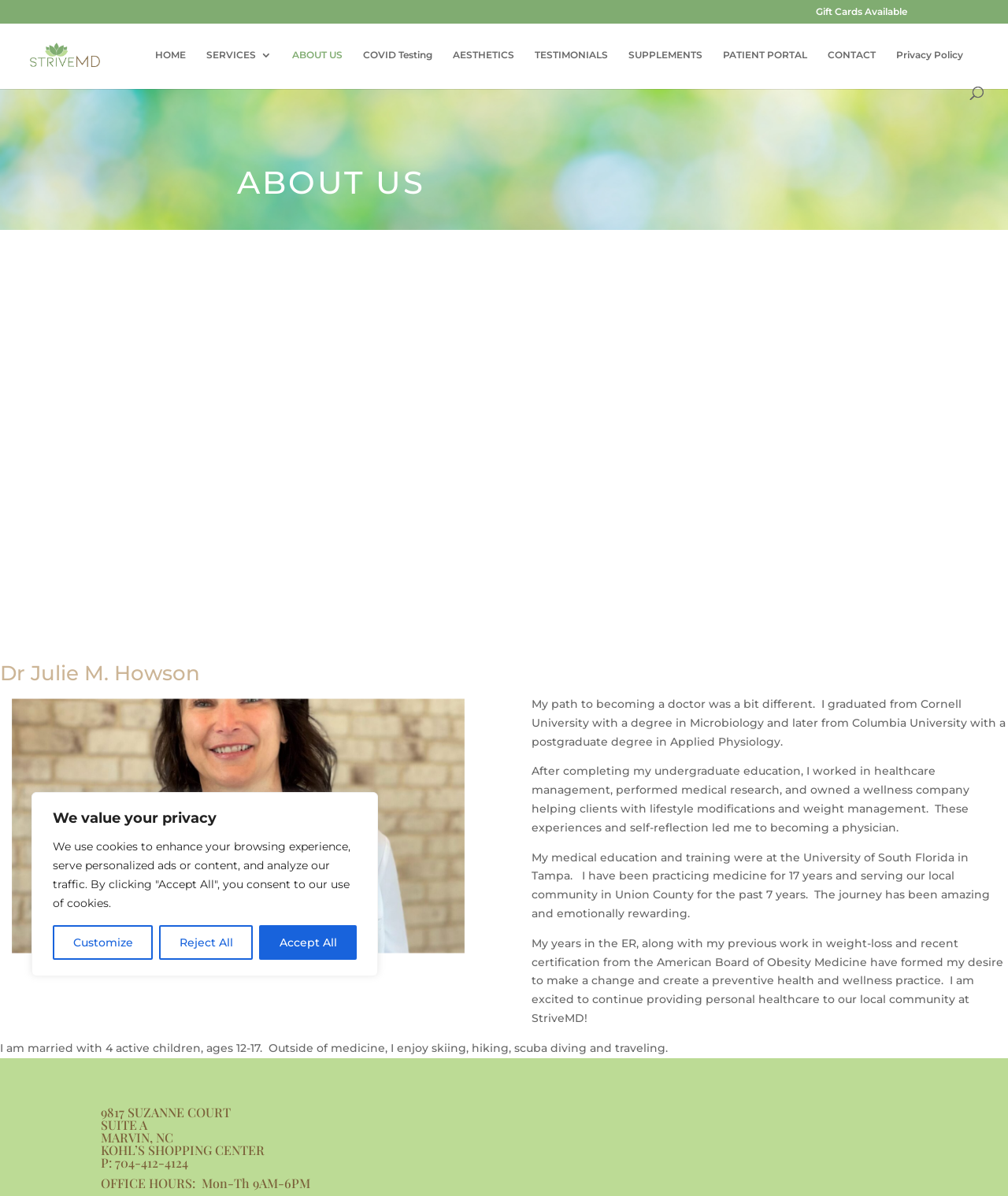Illustrate the webpage with a detailed description.

The webpage is about StriveMD, a healthcare organization. At the top, there is a cookie consent notification that informs users about the use of cookies and provides options to customize, reject, or accept all cookies. 

Below the notification, there is a navigation menu with links to different sections of the website, including "HOME", "SERVICES", "ABOUT US", "COVID Testing", "AESTHETICS", "TESTIMONIALS", "SUPPLEMENTS", "PATIENT PORTAL", "CONTACT", and "Privacy Policy". 

On the top right, there is a search box where users can search for specific content on the website. 

The main content of the webpage is an "ABOUT US" section, which features a heading and a brief introduction to Dr. Julie M. Howson, the founder of StriveMD. There is a large image on the left side of the page, taking up about half of the screen. 

Below the introduction, there are four paragraphs of text that describe Dr. Howson's background, education, and experience in the medical field. The text is divided into sections with clear headings, making it easy to read and understand. 

At the bottom of the page, there is a section with the practice's address, "9817 SUZANNE COURT SUITE A MARVIN, NC KOHL’S SHOPPING CENTER", and a phone number, "P: 704-412-4124".